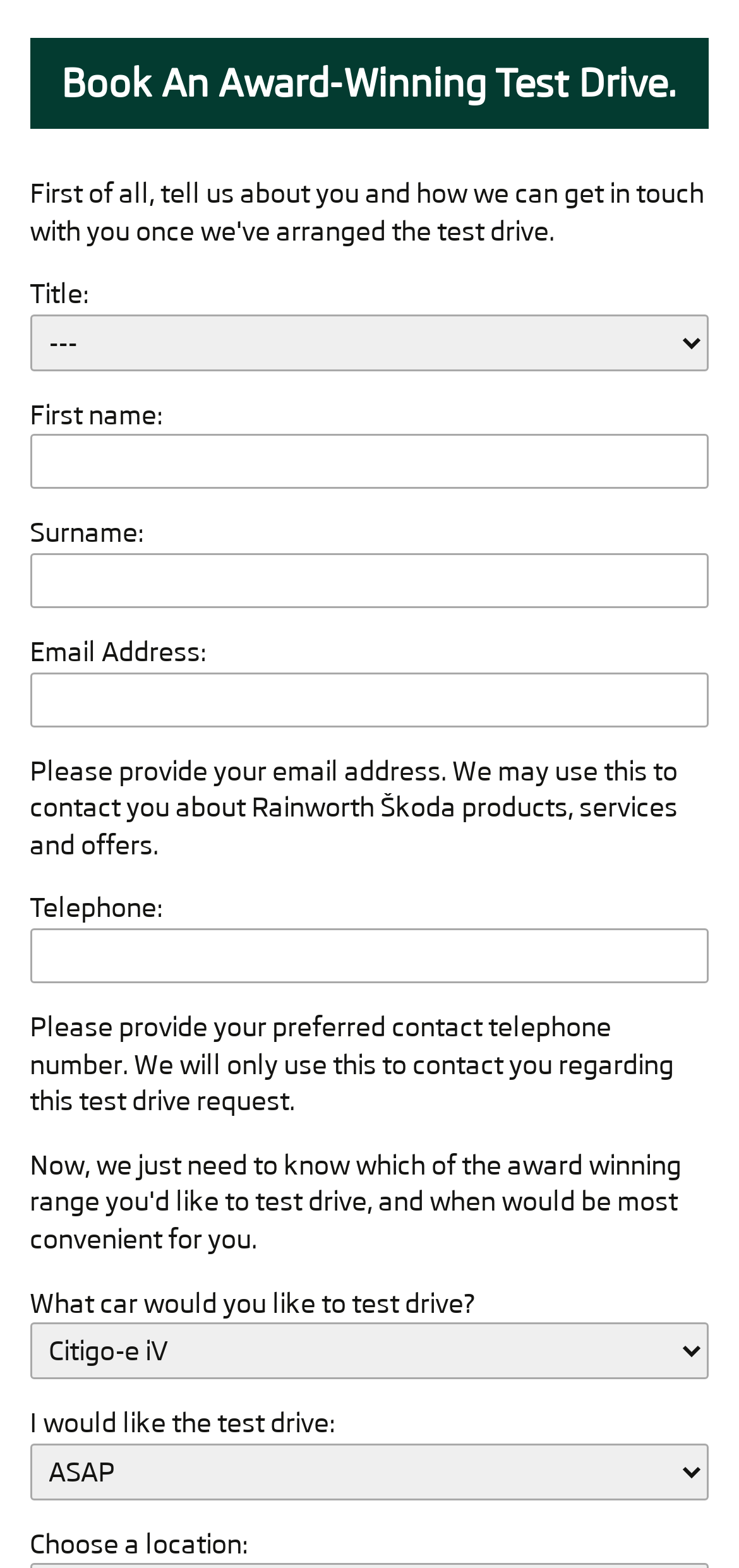Locate the bounding box of the UI element with the following description: "Search Magnifying Glass".

None